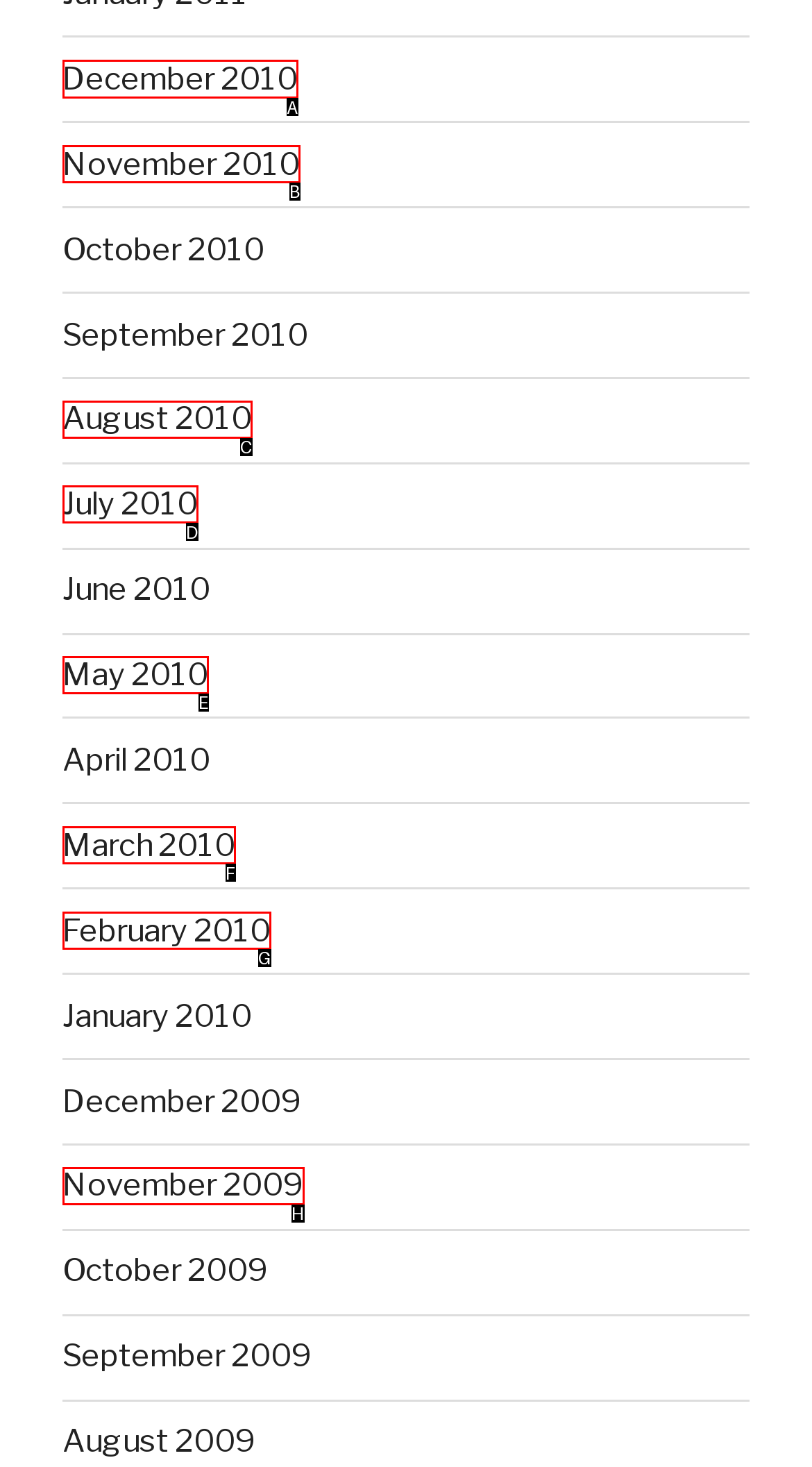Select the appropriate HTML element that needs to be clicked to execute the following task: view December 2010 archives. Respond with the letter of the option.

A